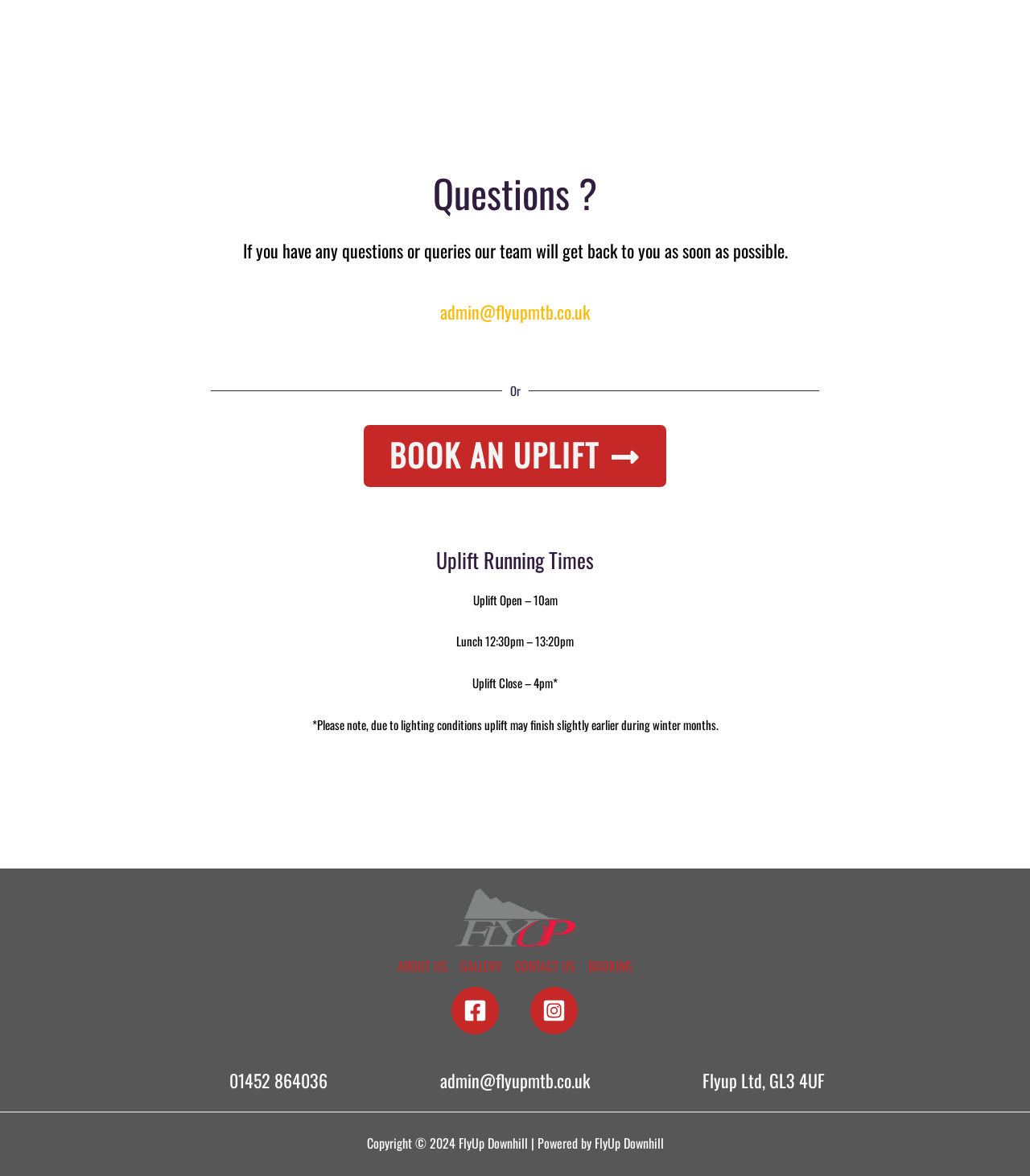What social media platforms are available?
Using the image as a reference, deliver a detailed and thorough answer to the question.

The social media platforms can be found in the footer section, where there are links to Facebook and Instagram, accompanied by their respective icons.